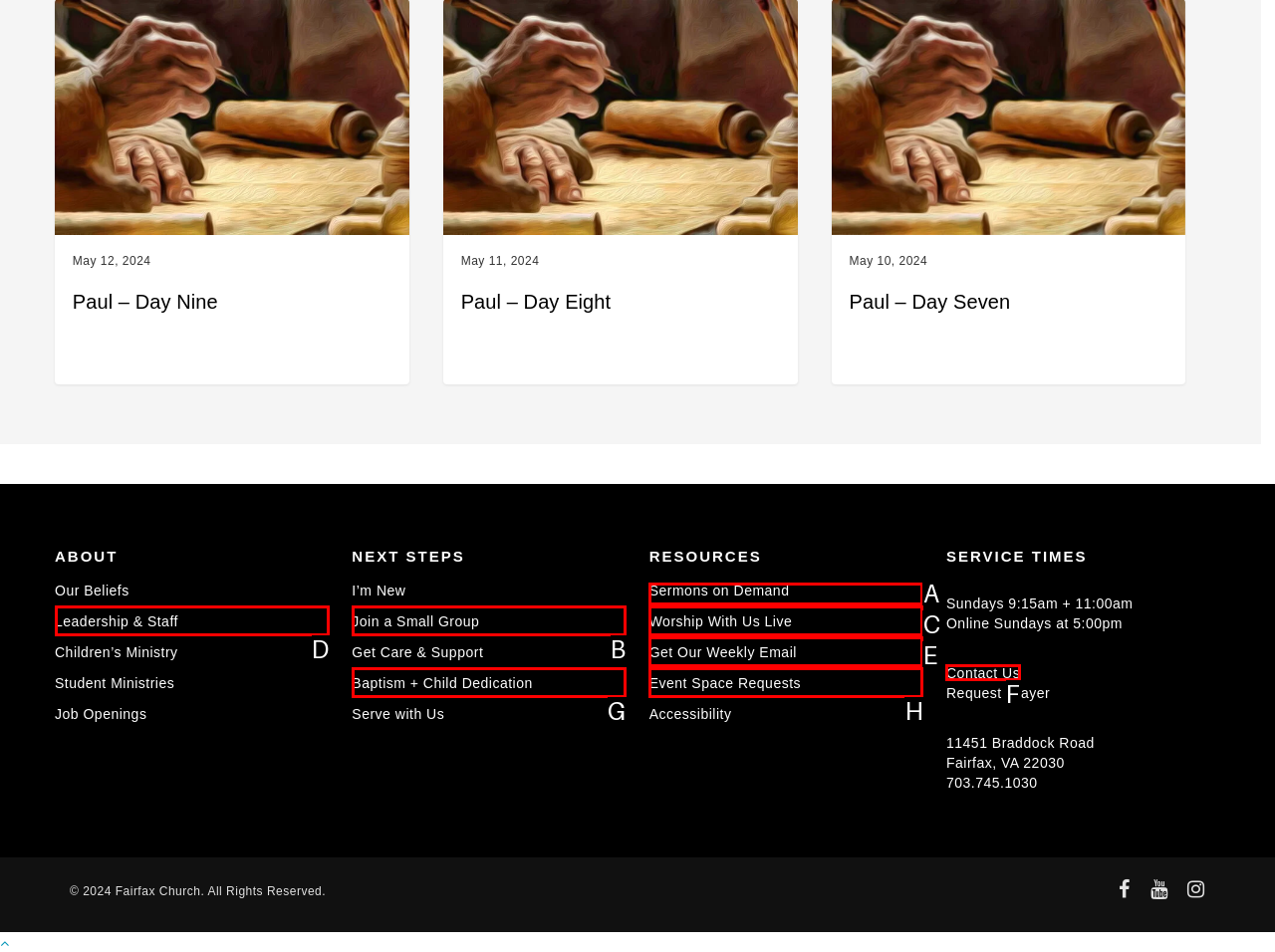Which letter corresponds to the correct option to complete the task: View leadership and staff?
Answer with the letter of the chosen UI element.

D